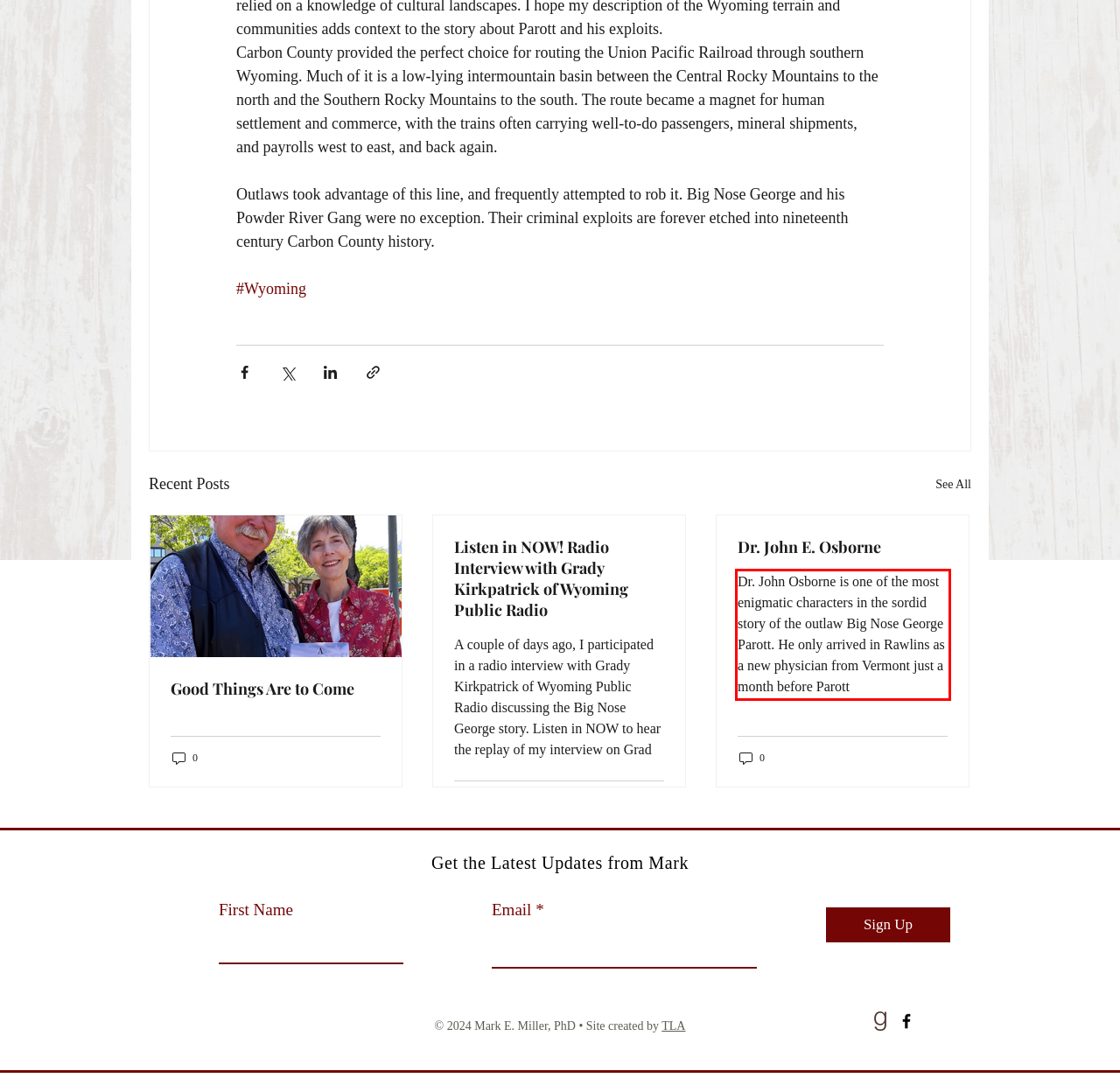Identify the red bounding box in the webpage screenshot and perform OCR to generate the text content enclosed.

Dr. John Osborne is one of the most enigmatic characters in the sordid story of the outlaw Big Nose George Parott. He only arrived in Rawlins as a new physician from Vermont just a month before Parott